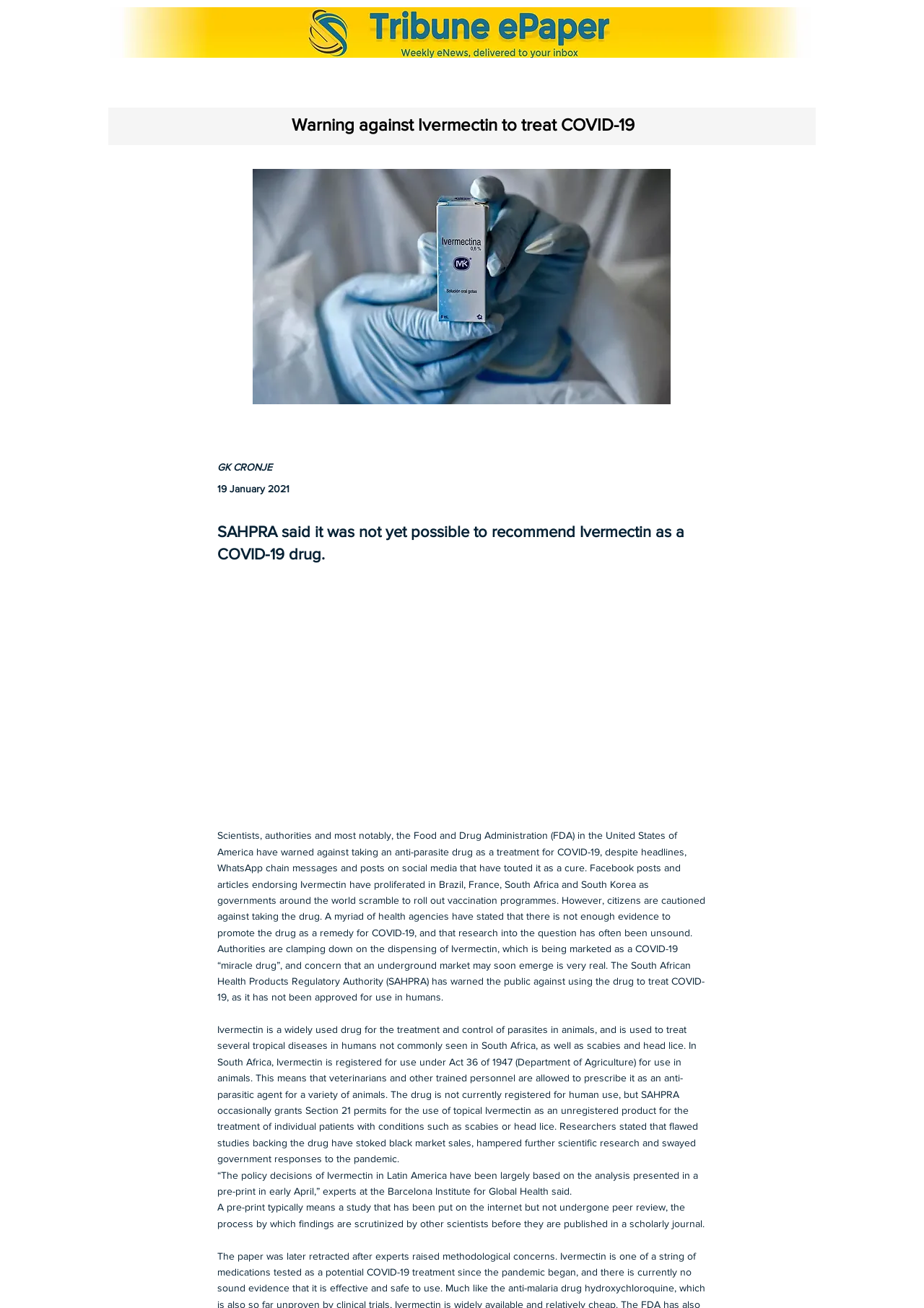What is Ivermectin used for in animals?
Could you answer the question in a detailed manner, providing as much information as possible?

According to the article, Ivermectin is a widely used drug for the treatment and control of parasites in animals, and is used to treat several tropical diseases in humans not commonly seen in South Africa, as well as scabies and head lice.